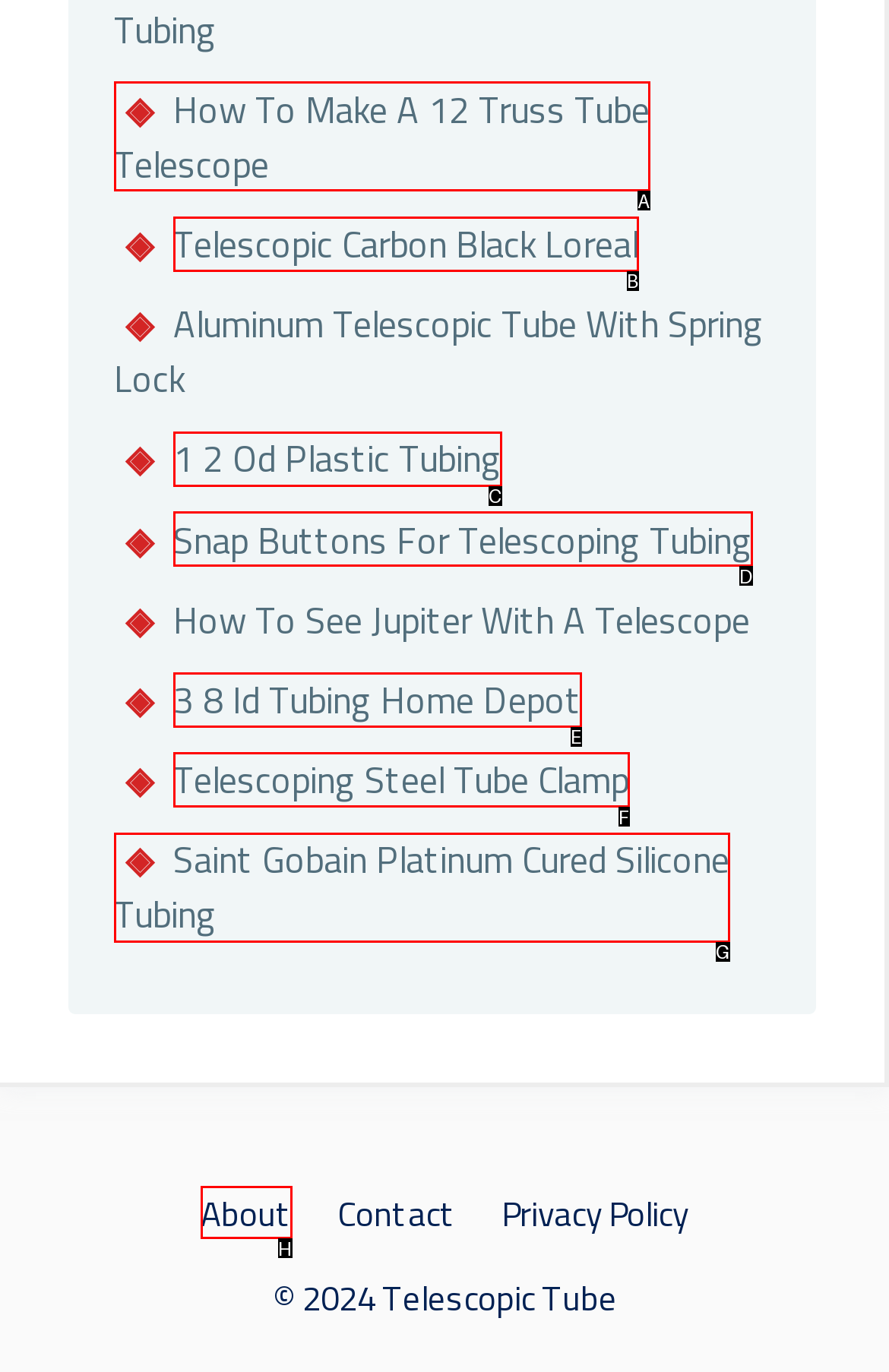Tell me which one HTML element best matches the description: Telescopic Carbon Black Loreal
Answer with the option's letter from the given choices directly.

B